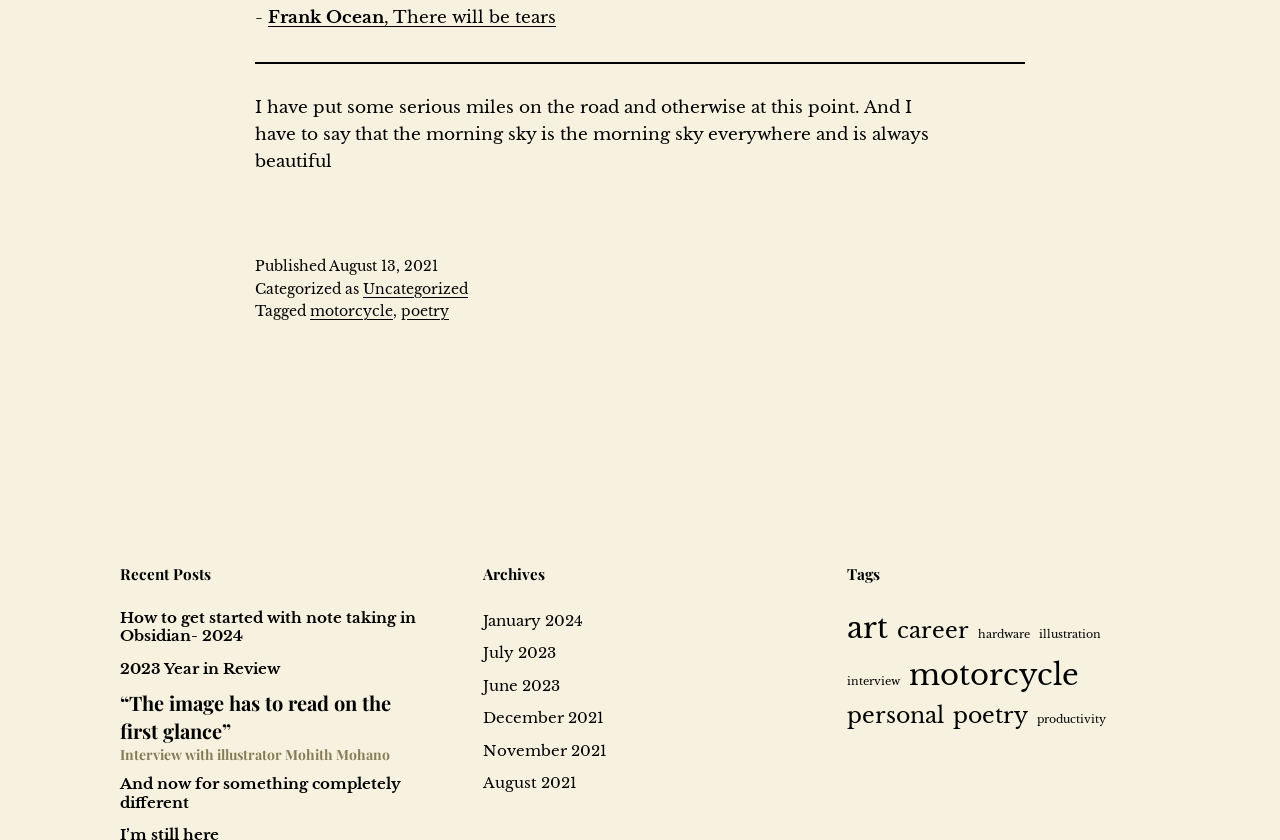Provide your answer to the question using just one word or phrase: What is the date of the article 'And now for something completely different'?

Not specified